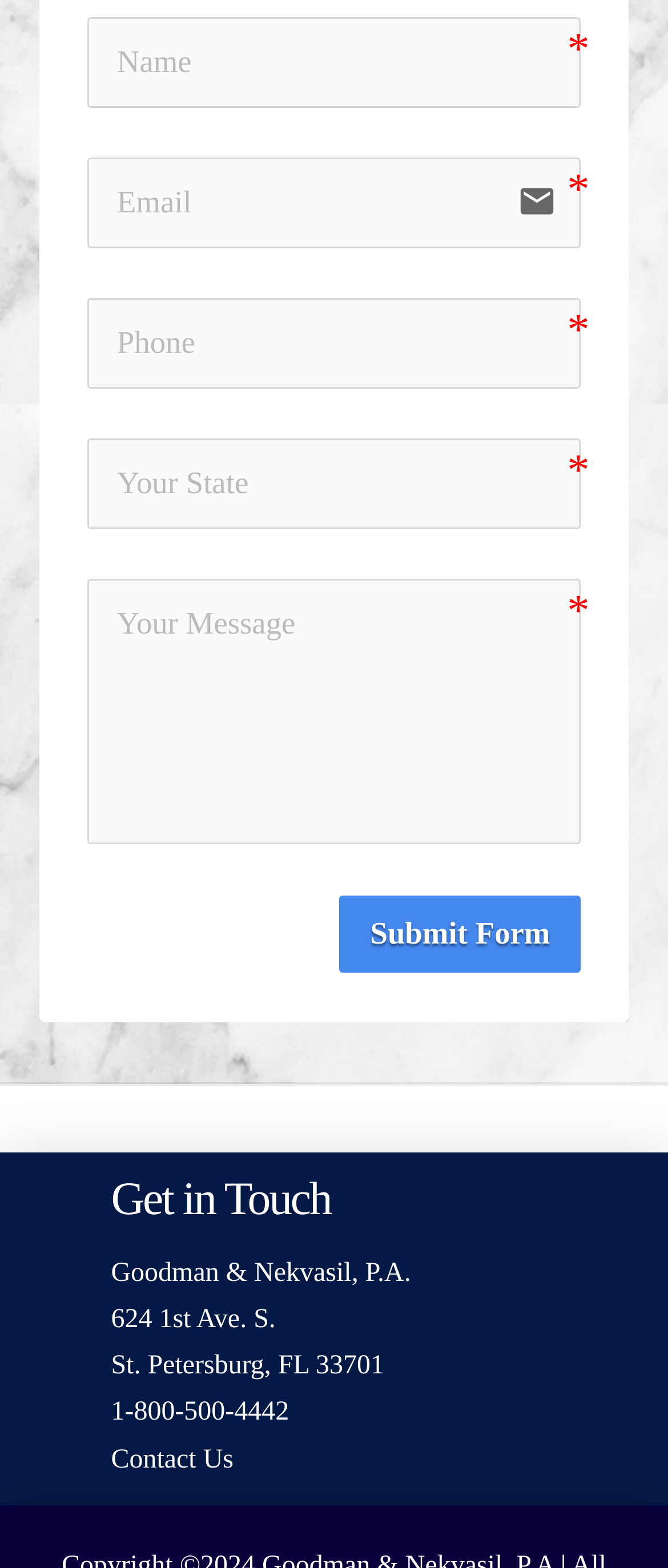How can I contact the company by phone? Observe the screenshot and provide a one-word or short phrase answer.

1-800-500-4442